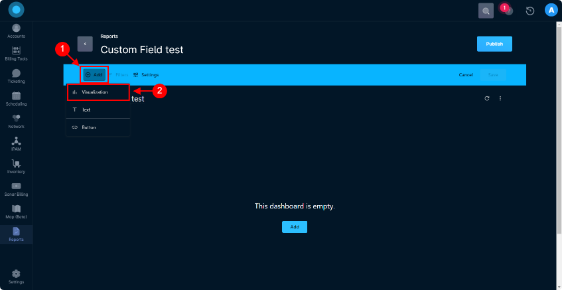Answer briefly with one word or phrase:
What is the current state of the dashboard?

Empty